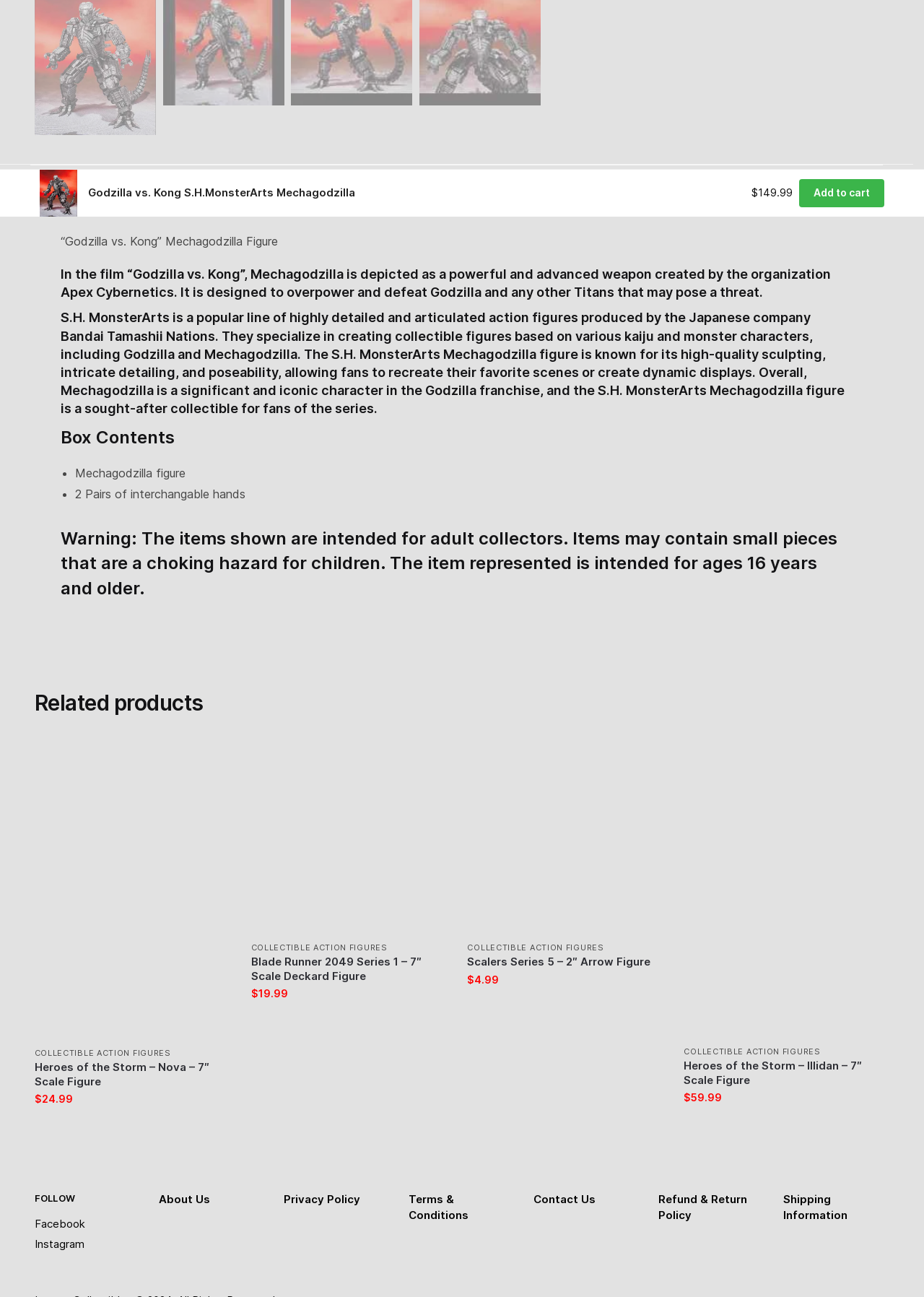What is the name of the organization that created Mechagodzilla?
Please provide an in-depth and detailed response to the question.

I found the name of the organization that created Mechagodzilla by reading the description of the Mechagodzilla figure, which mentions that it was designed by Apex Cybernetics.